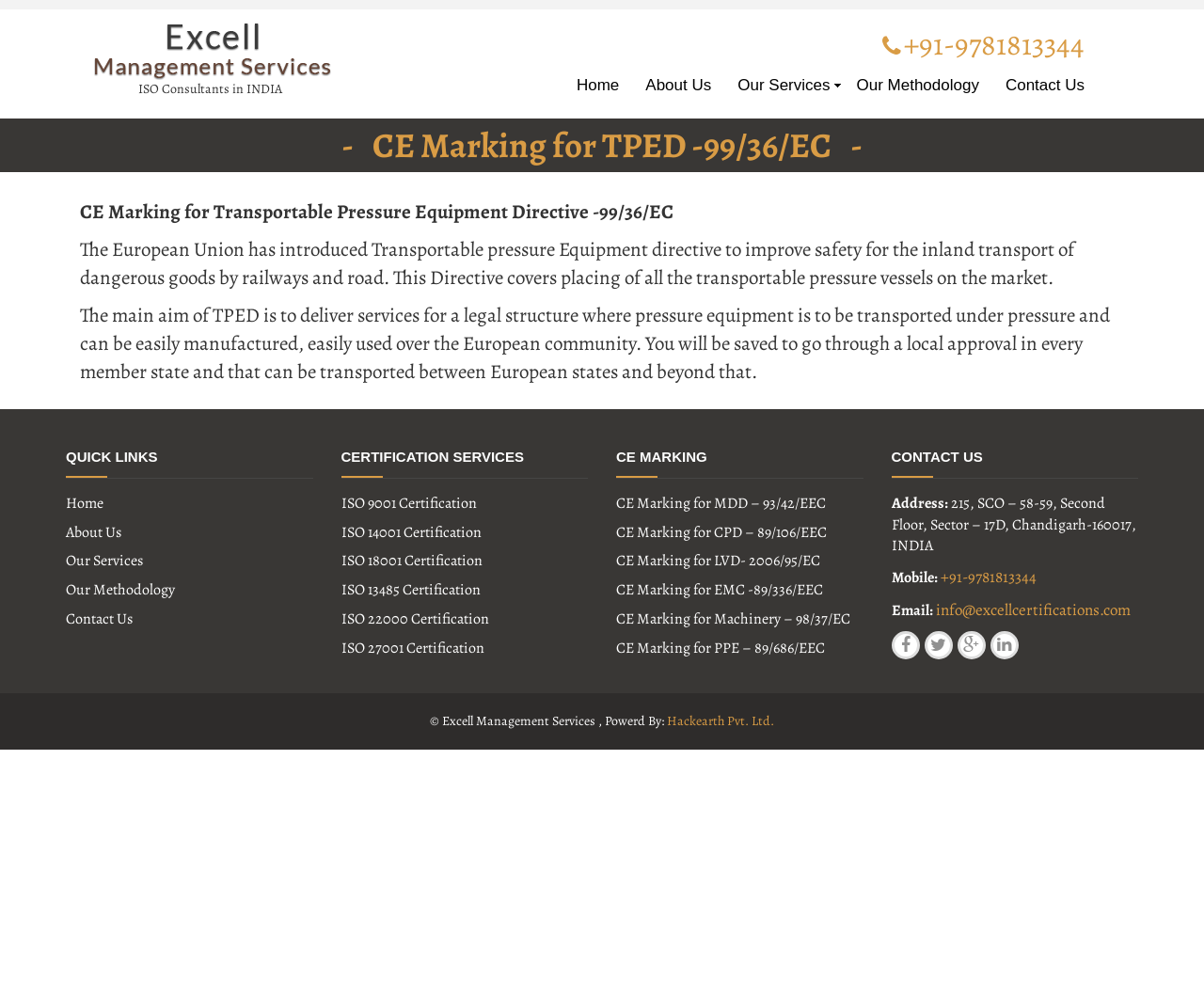Could you specify the bounding box coordinates for the clickable section to complete the following instruction: "Click the Contact Us link"?

[0.834, 0.068, 0.922, 0.098]